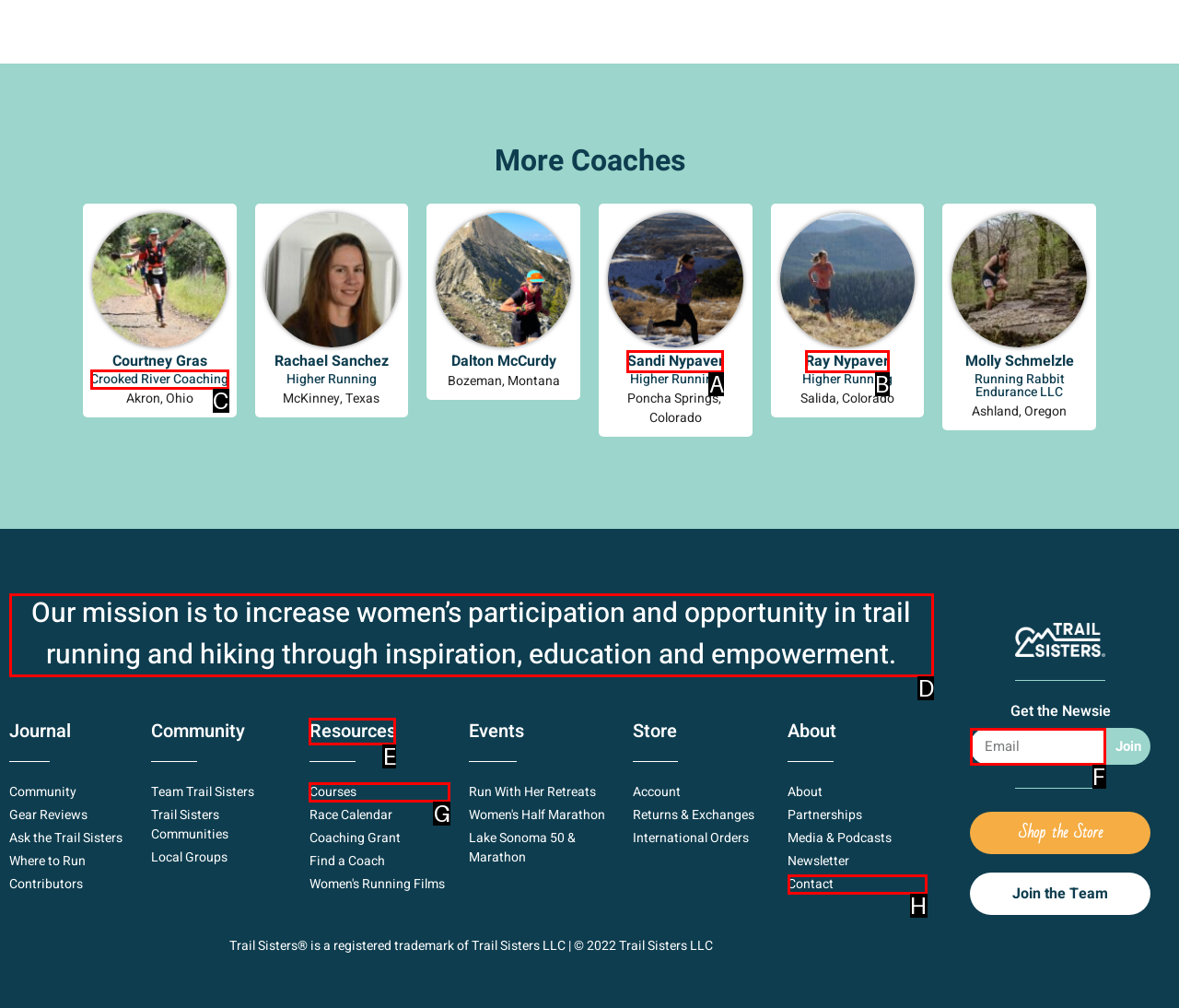Determine which letter corresponds to the UI element to click for this task: Click on the 'BUSINESS' link
Respond with the letter from the available options.

None